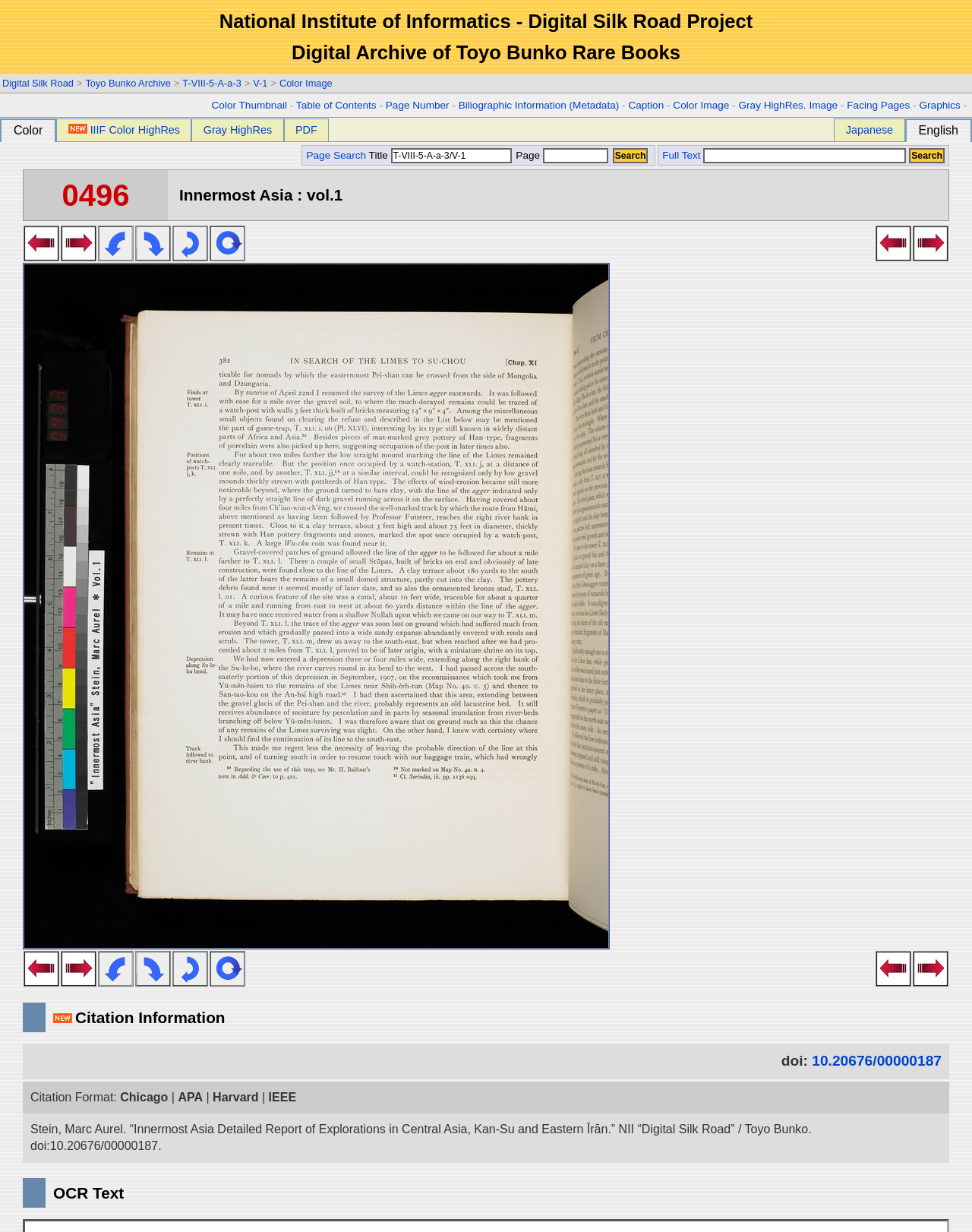Provide a short answer using a single word or phrase for the following question: 
What is the purpose of the table with grid cells?

To provide image options